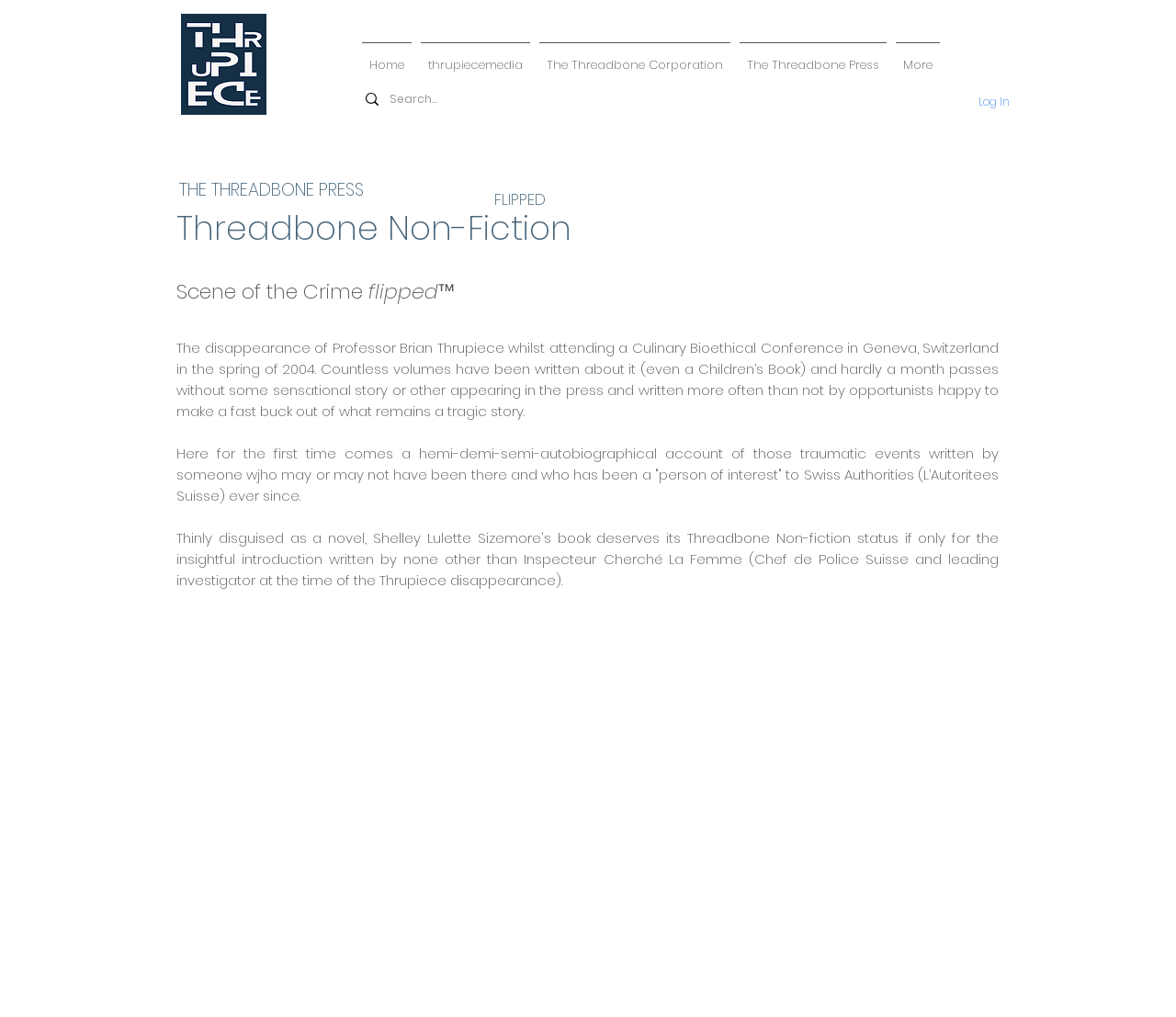Bounding box coordinates are specified in the format (top-left x, top-left y, bottom-right x, bottom-right y). All values are floating point numbers bounded between 0 and 1. Please provide the bounding box coordinate of the region this sentence describes: aria-label="Search..." name="q" placeholder="Search..."

[0.331, 0.082, 0.42, 0.113]